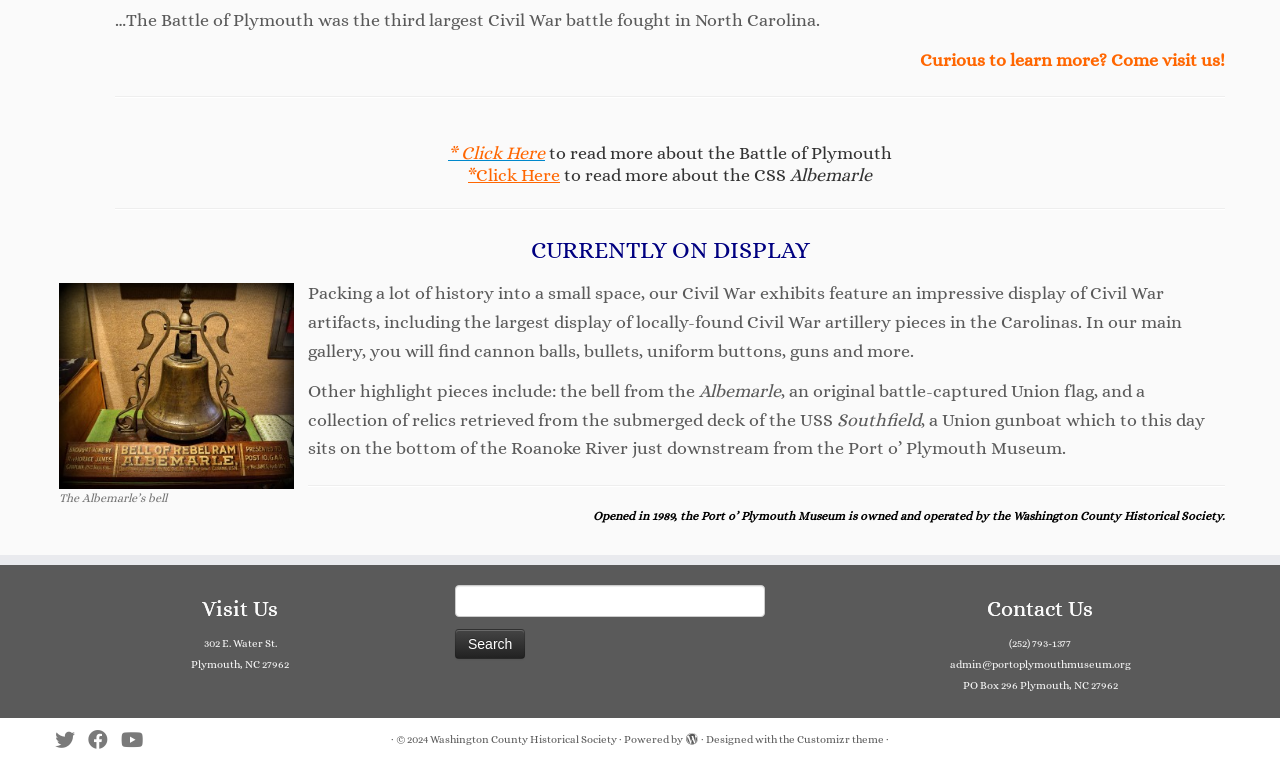Carefully observe the image and respond to the question with a detailed answer:
What is the name of the museum?

I found the answer by looking at the heading 'Opened in 1989, the Port o’ Plymouth Museum is owned and operated by the Washington County Historical Society.' which indicates that the museum's name is Port o' Plymouth Museum.